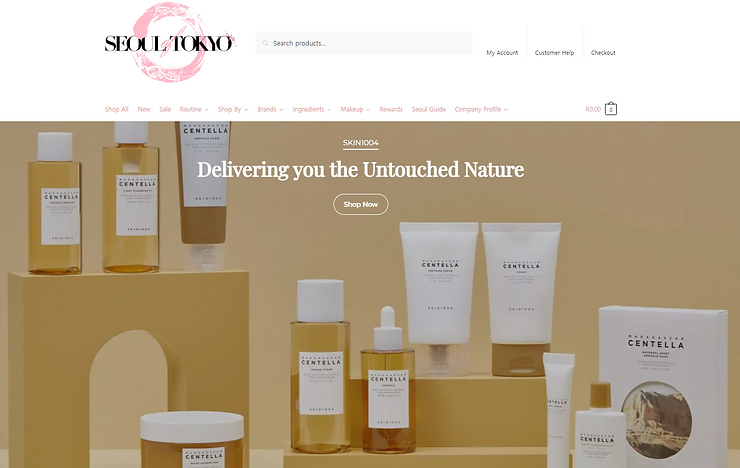Explain the image with as much detail as possible.

The image showcases a well-curated selection of skincare products available at "Seoul of Tokyo," a store distinguished for offering luxurious Korean cosmetics. The products are elegantly arranged against a minimalist backdrop, emphasizing an airy and sophisticated aesthetic. Prominently featured are various bottles and containers, all branded under "CENTELLA," reflecting the emphasis on natural skincare. The text overlay reads "Delivering you the Untouched Nature," inviting customers to explore high-quality options designed to enhance their beauty routine. This collection embodies both luxury and efficacy, appealing to those with a taste for premium skincare solutions.